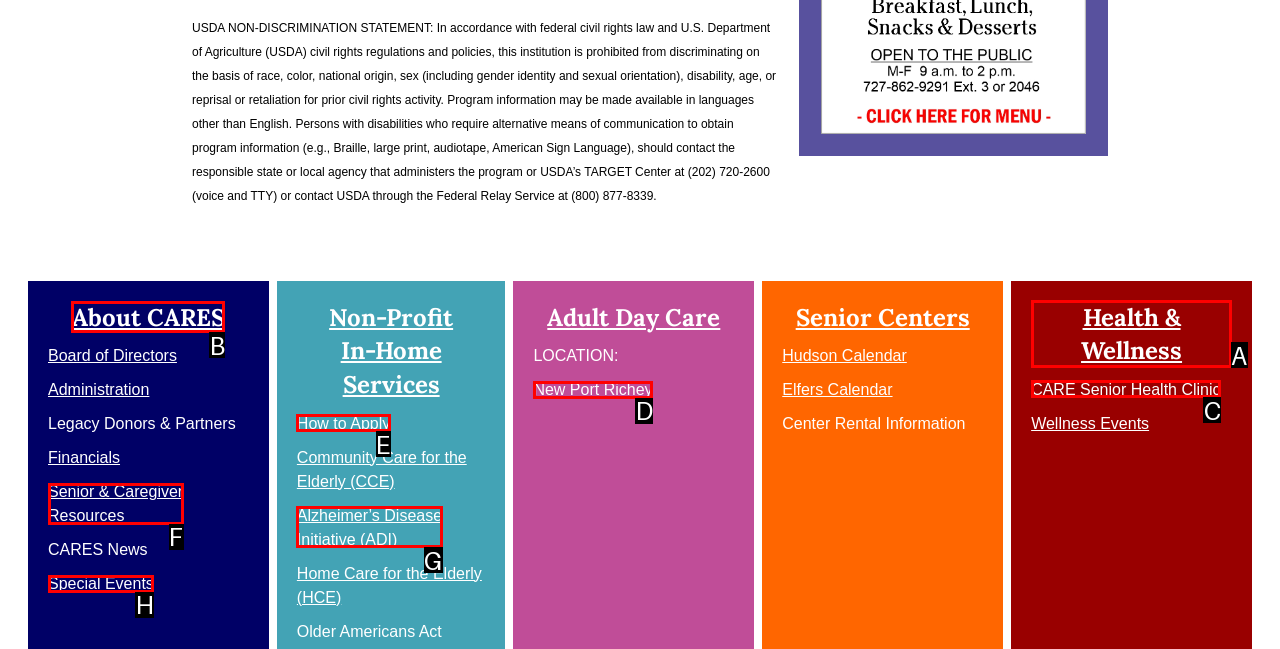Tell me the letter of the UI element I should click to accomplish the task: visit Health & Wellness based on the choices provided in the screenshot.

A